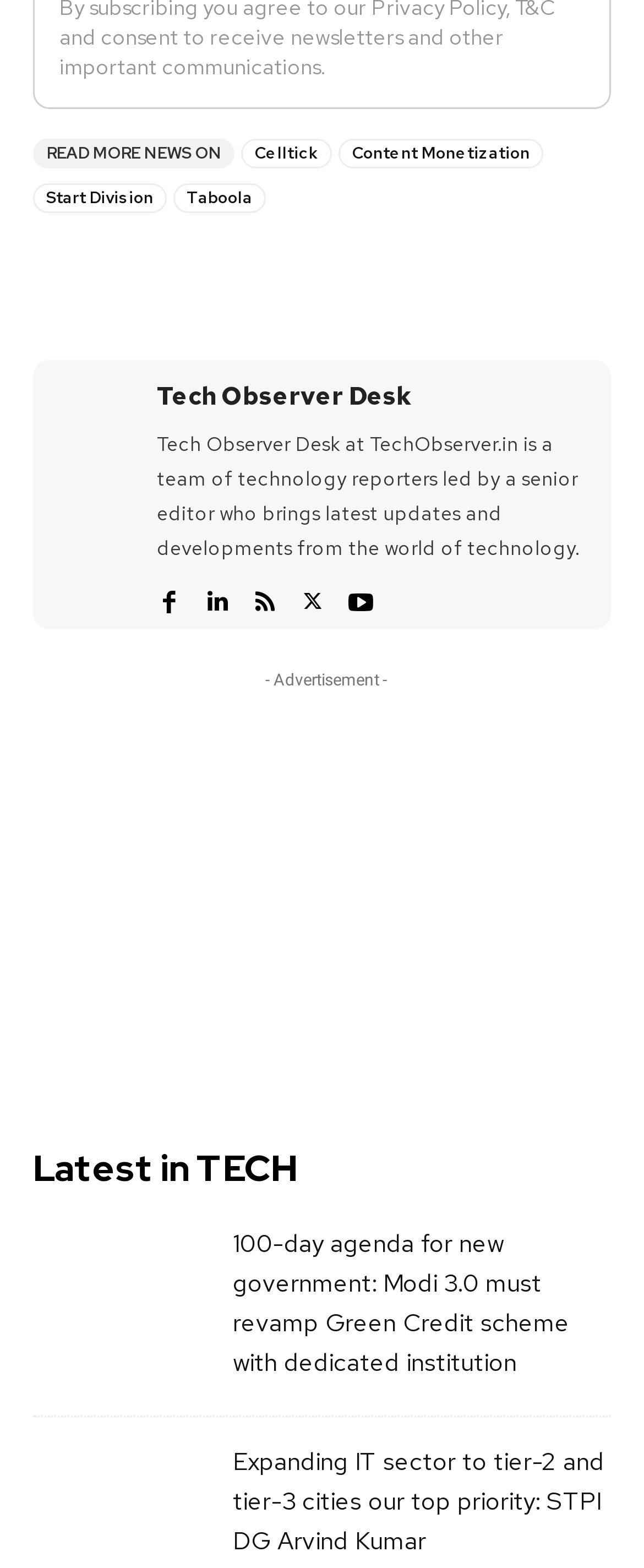What is the institution mentioned in the first news article?
Give a detailed explanation using the information visible in the image.

The answer can be found by looking at the link with the text '100-day agenda for new government: Modi 3.0 must revamp Green Credit scheme with dedicated institution'. This link is located at the top of the news section and mentions the Green Credit scheme as the institution that needs to be revamped.